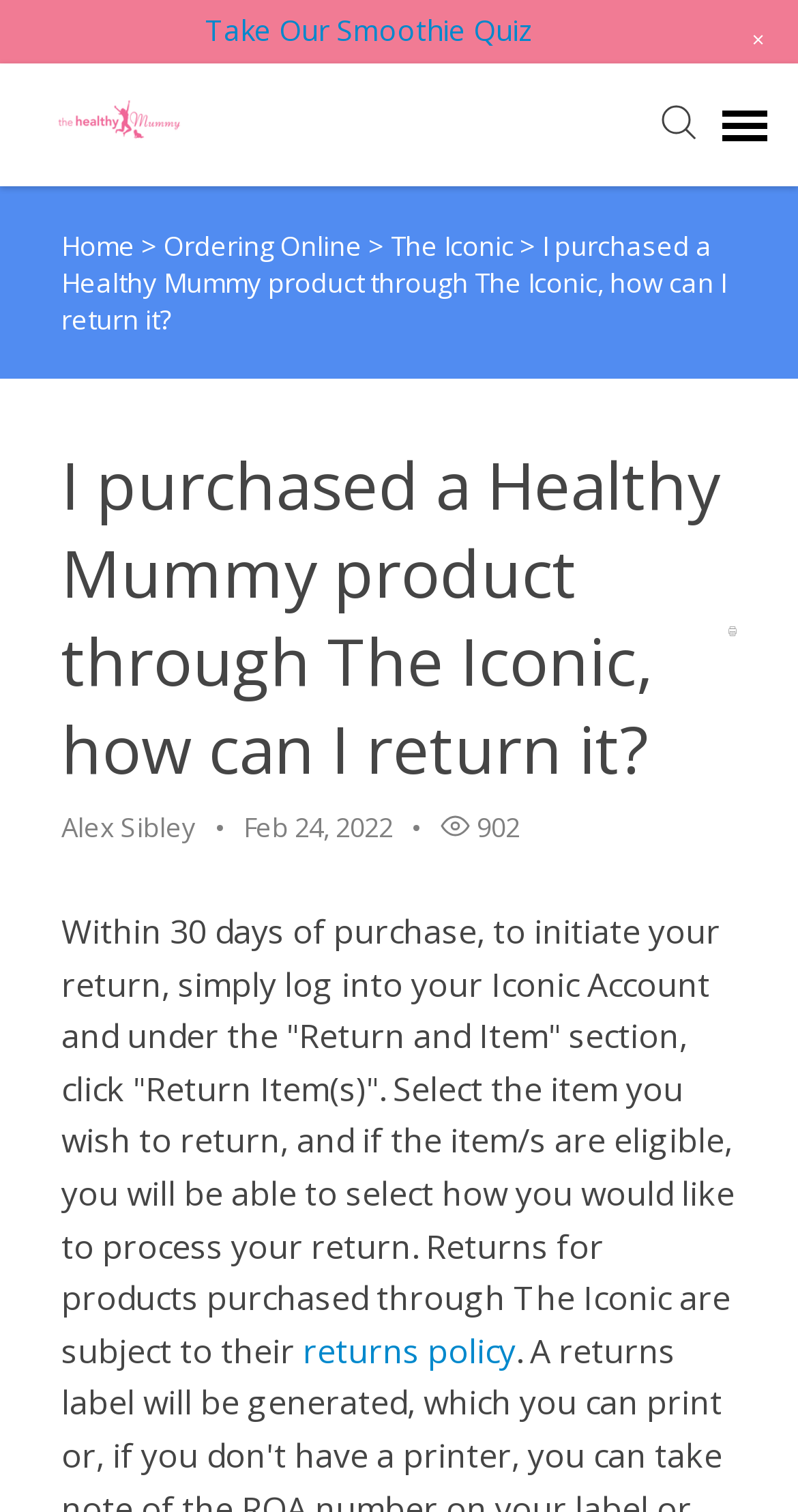Determine the bounding box coordinates of the area to click in order to meet this instruction: "Contact the support team".

[0.054, 0.313, 0.882, 0.337]